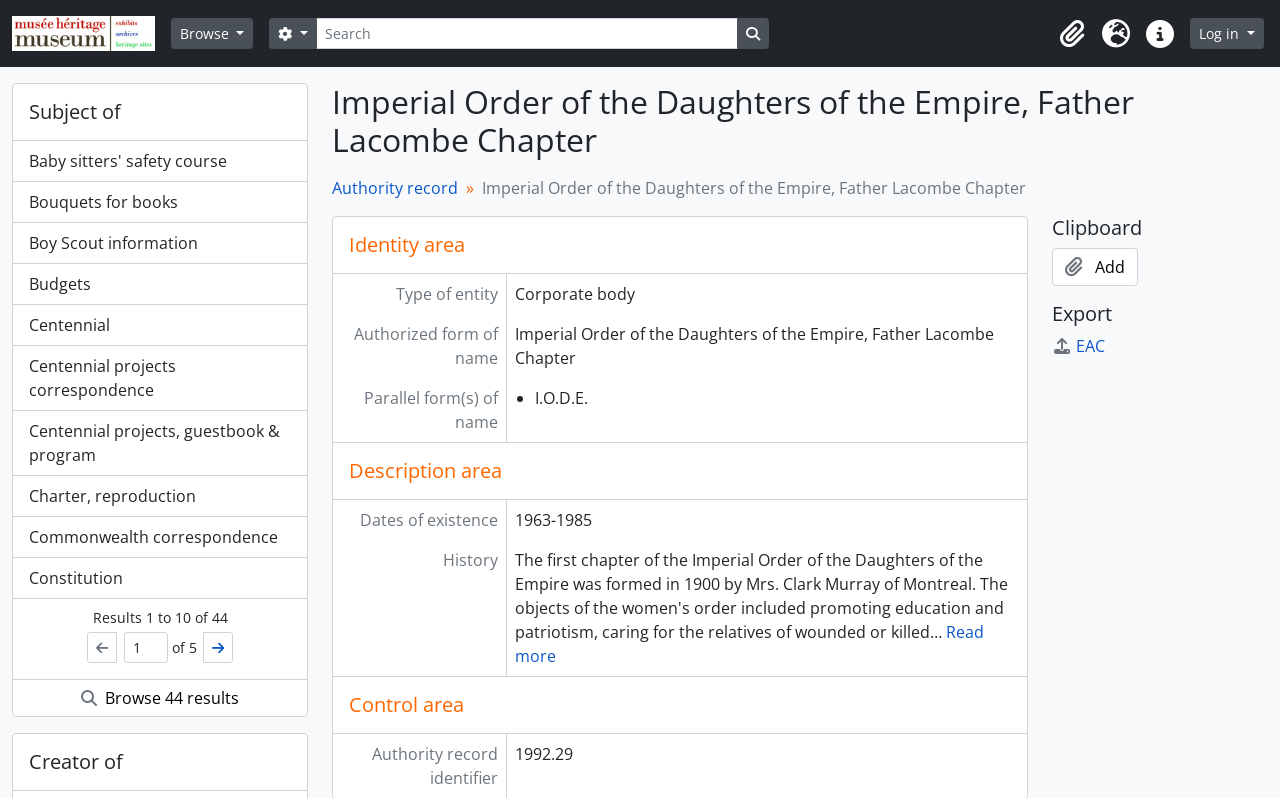Find the bounding box of the element with the following description: "Add". The coordinates must be four float numbers between 0 and 1, formatted as [left, top, right, bottom].

[0.822, 0.311, 0.889, 0.358]